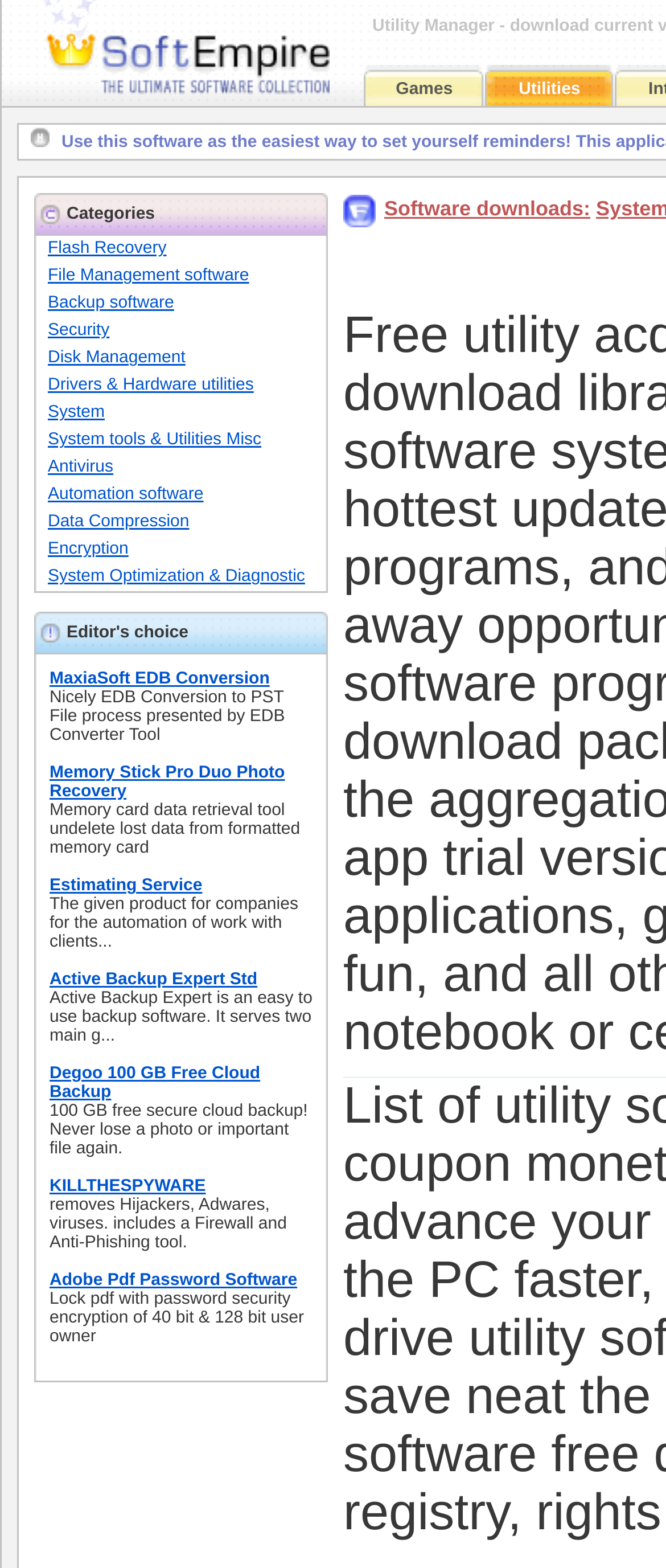How many categories are listed?
Please give a detailed and thorough answer to the question, covering all relevant points.

I counted the number of gridcells under the 'Categories' columnheader, and there are 9 categories listed, including 'Flash Recovery', 'File Management software', 'Backup software', and so on.